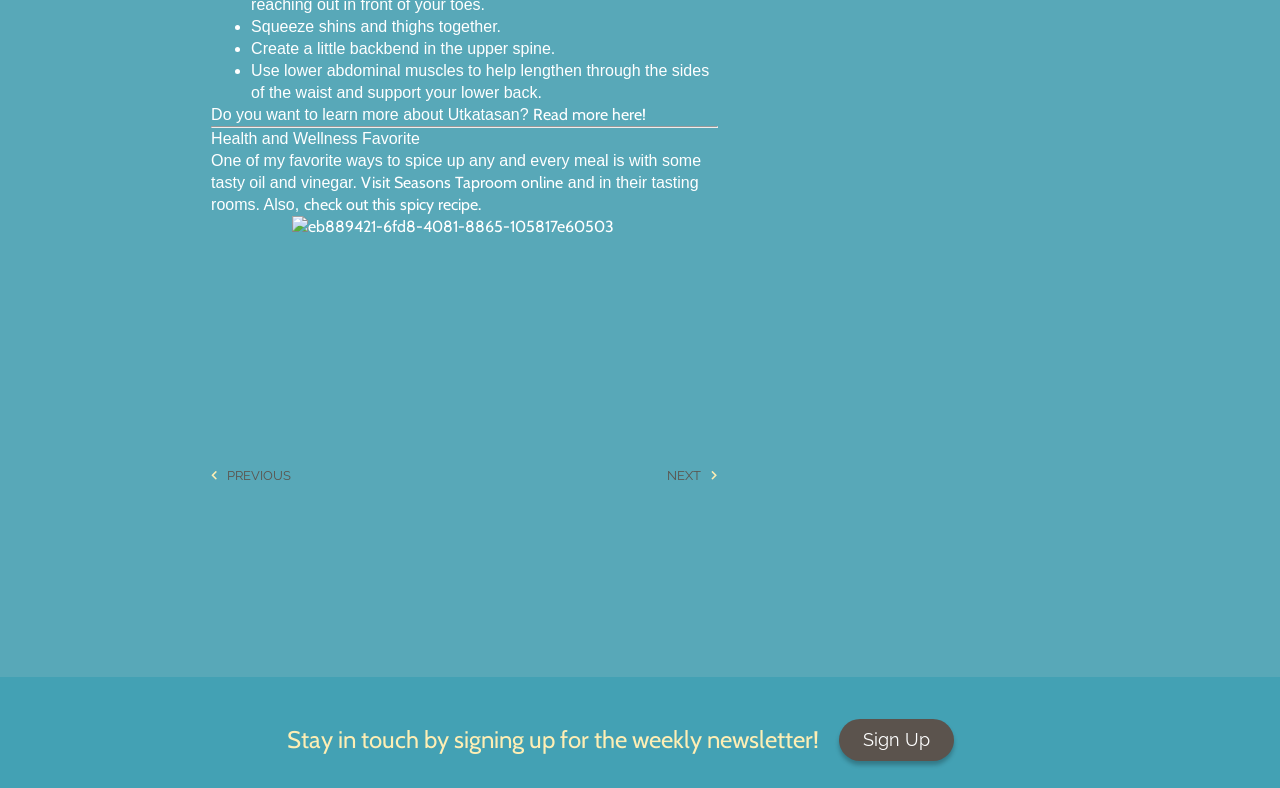Where can you read more about Utkatasan?
Kindly offer a comprehensive and detailed response to the question.

There is a link 'Read more here!' below the text 'Do you want to learn more about Utkatasan?' which suggests that you can click on this link to read more about Utkatasan.